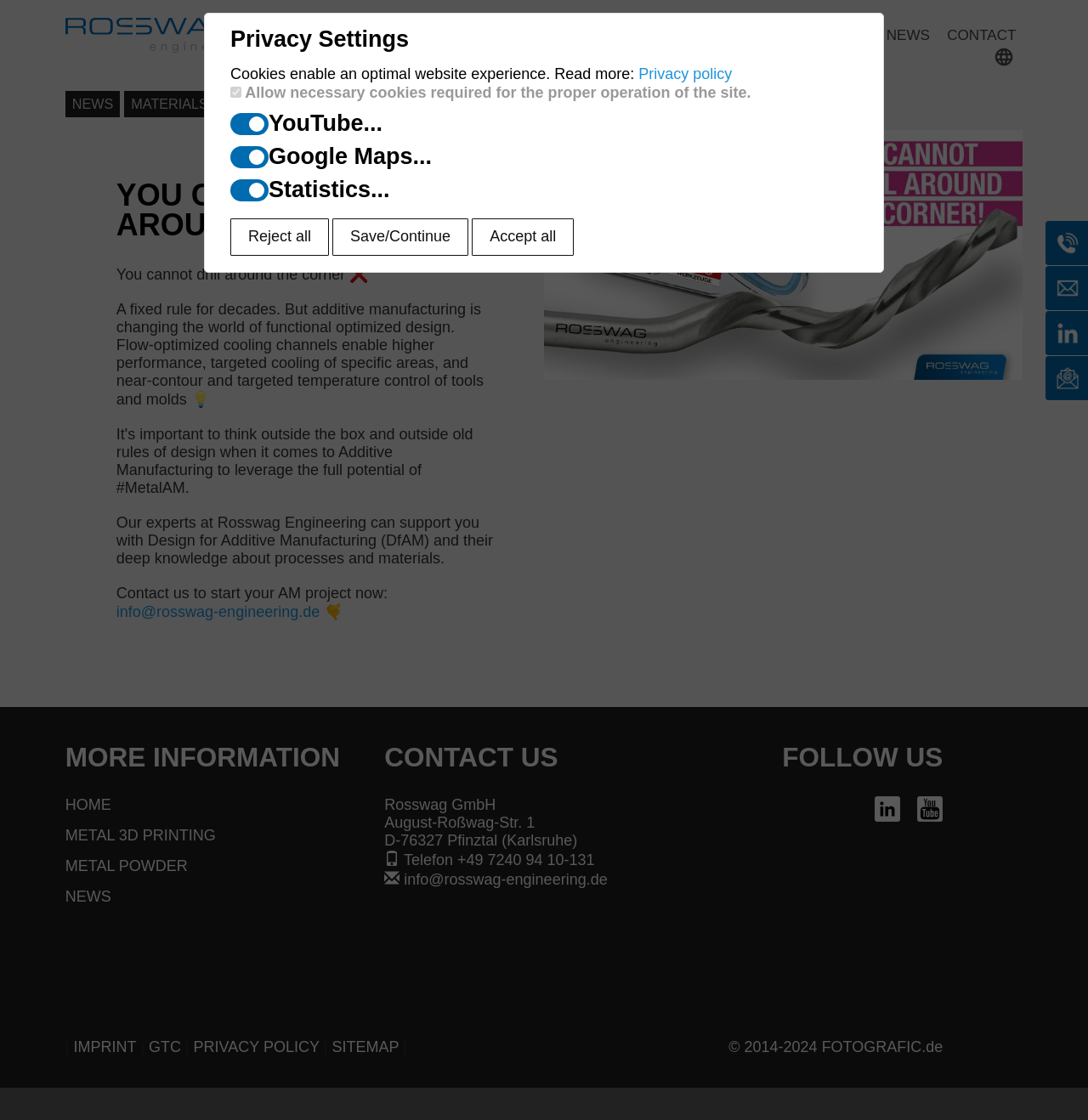How many social media links are there? Using the information from the screenshot, answer with a single word or phrase.

2